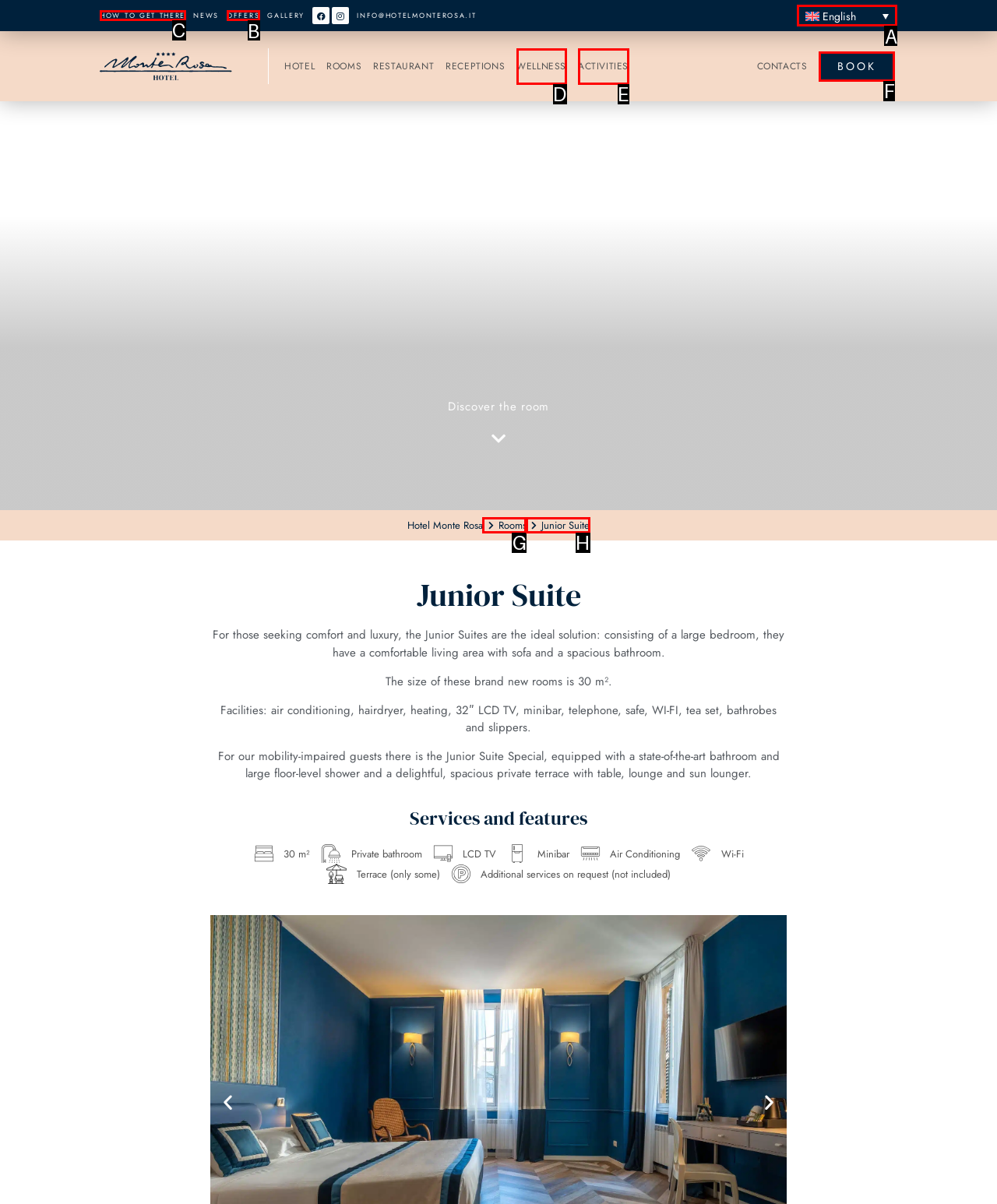Point out the specific HTML element to click to complete this task: Click on the HOW TO GET THERE link Reply with the letter of the chosen option.

C